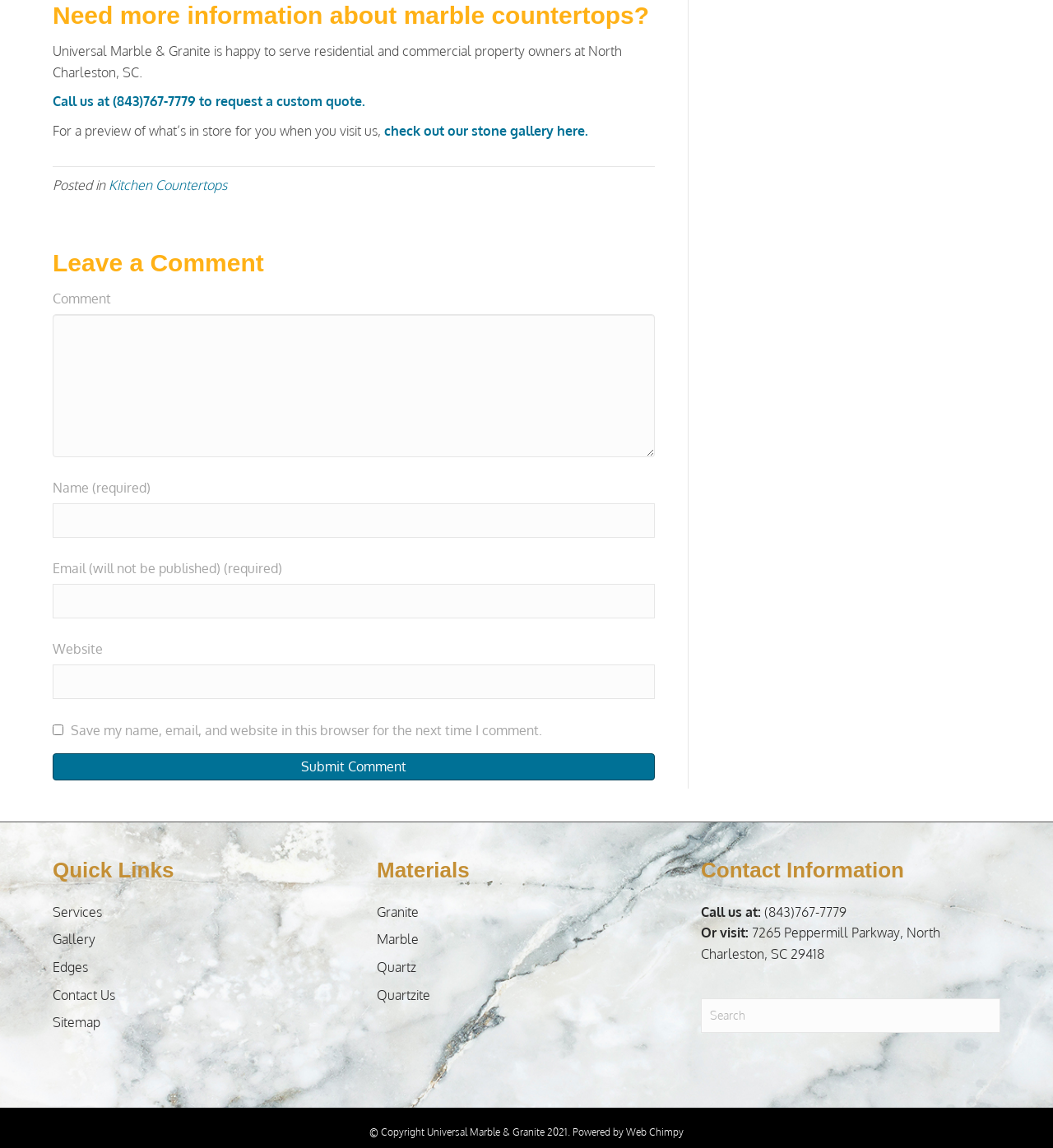Identify the bounding box coordinates for the UI element described by the following text: "Marble". Provide the coordinates as four float numbers between 0 and 1, in the format [left, top, right, bottom].

[0.358, 0.804, 0.398, 0.818]